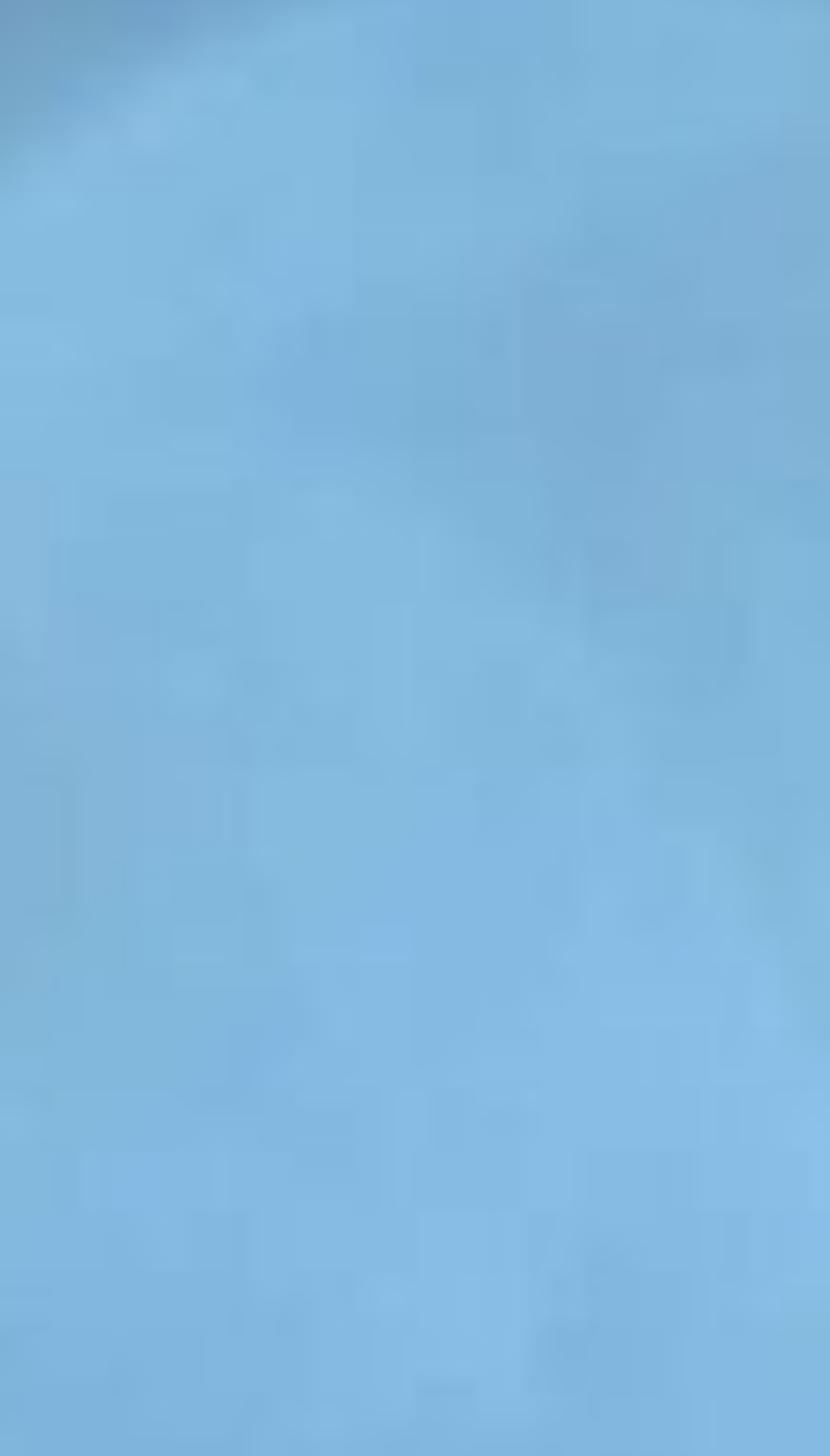Find the bounding box coordinates for the UI element that matches this description: "Follow".

[0.444, 0.553, 0.556, 0.617]